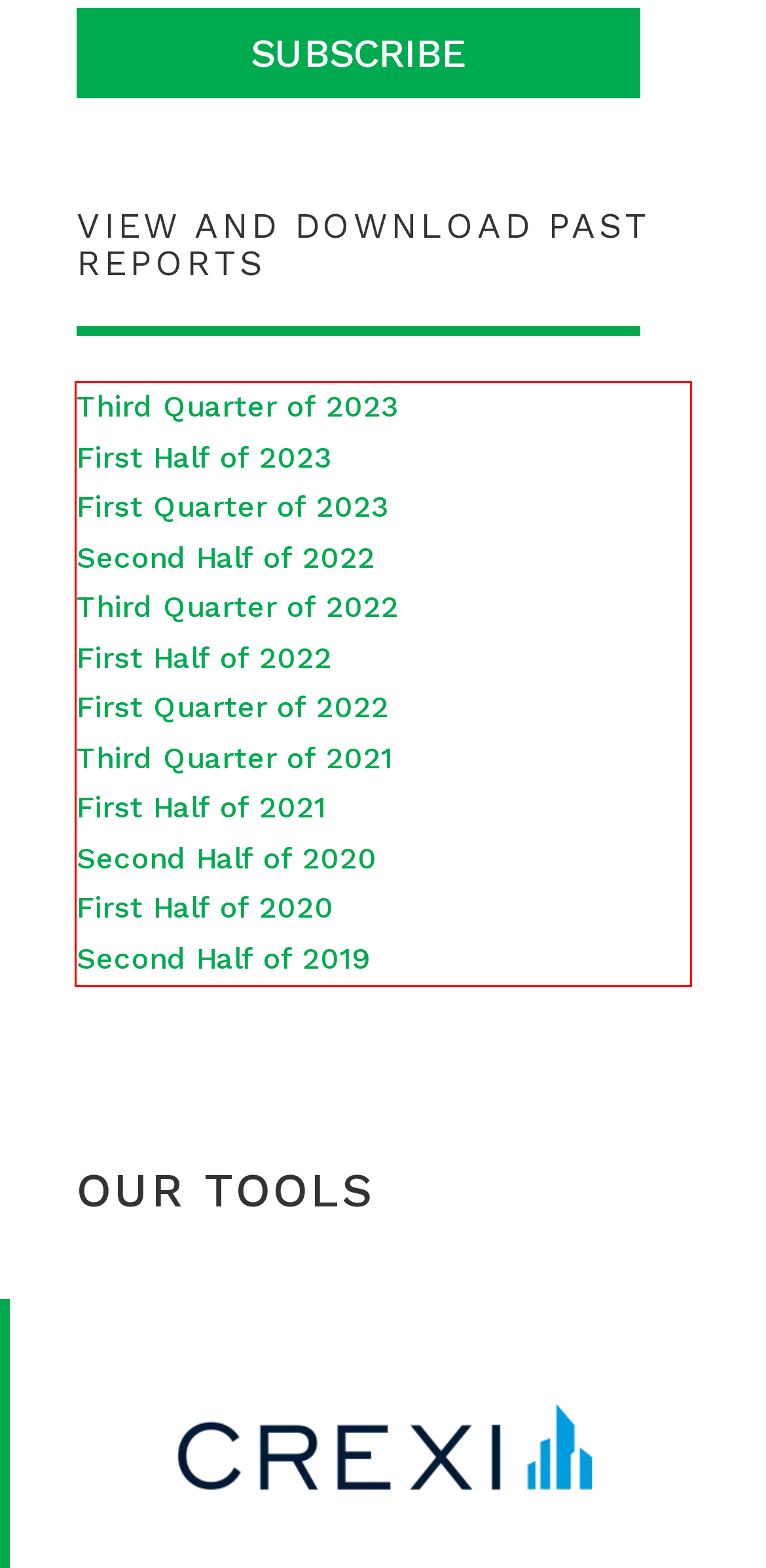You are presented with a screenshot containing a red rectangle. Extract the text found inside this red bounding box.

Third Quarter of 2023 First Half of 2023 First Quarter of 2023 Second Half of 2022 Third Quarter of 2022 First Half of 2022 First Quarter of 2022 Third Quarter of 2021 First Half of 2021 Second Half of 2020 First Half of 2020 Second Half of 2019